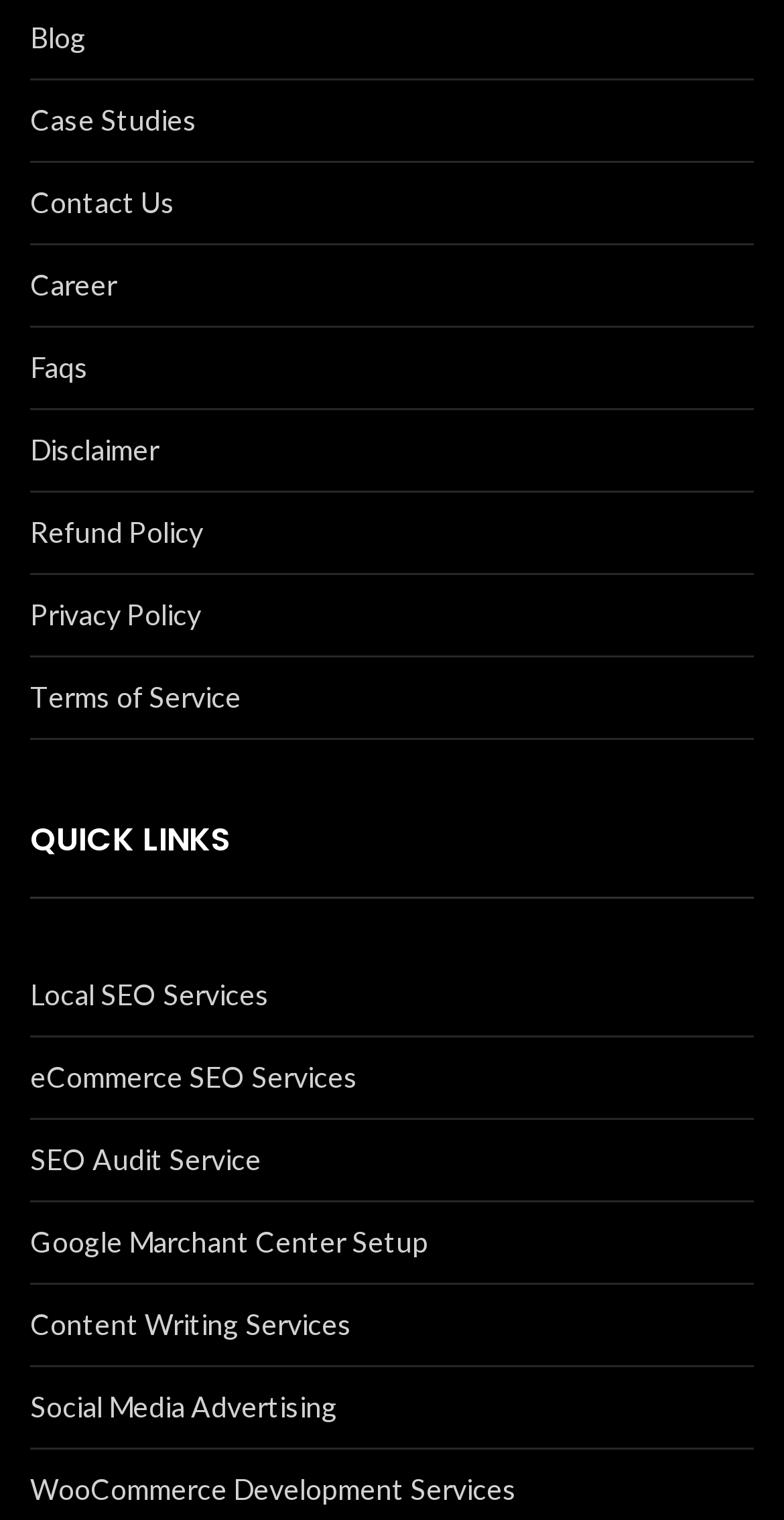How many links are under QUICK LINKS?
Utilize the image to construct a detailed and well-explained answer.

I counted the number of links under the 'QUICK LINKS' heading, starting from 'Local SEO Services' to 'WooCommerce Development Services', and found 9 links.